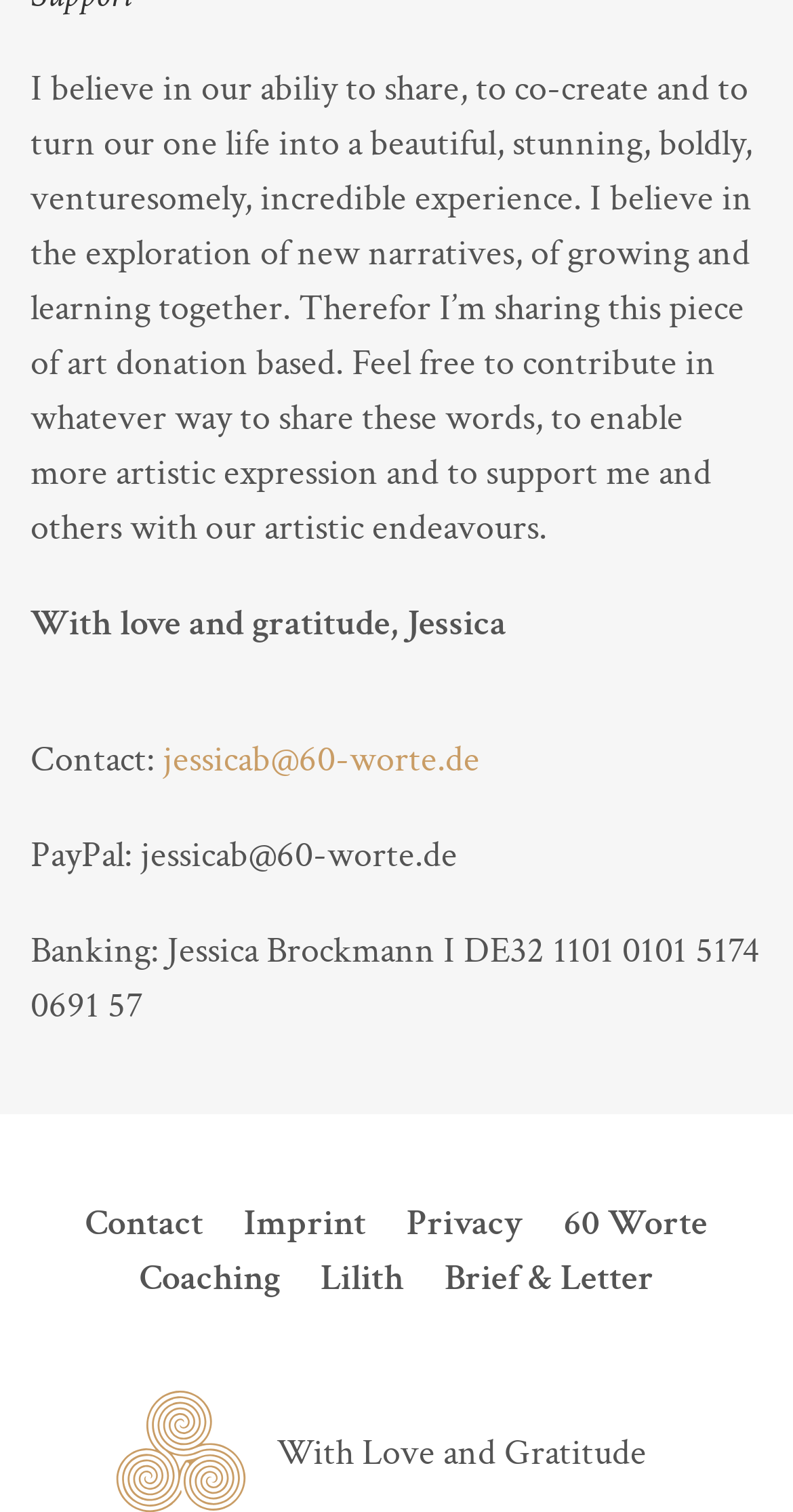Please specify the bounding box coordinates of the element that should be clicked to execute the given instruction: 'Check the privacy policy'. Ensure the coordinates are four float numbers between 0 and 1, expressed as [left, top, right, bottom].

[0.513, 0.791, 0.659, 0.827]